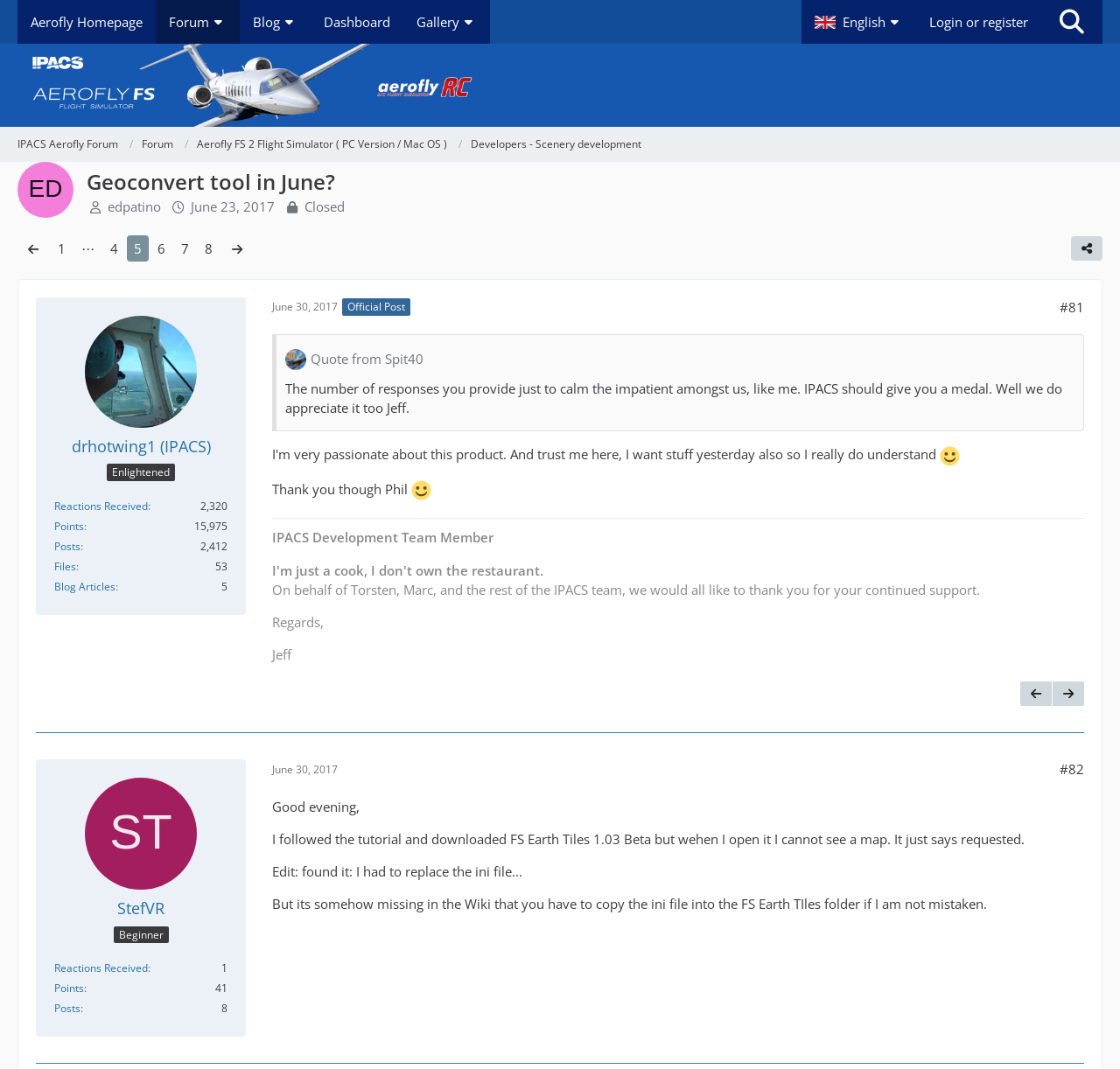Locate the bounding box coordinates of the area you need to click to fulfill this instruction: 'View the post of drhotwing1'. The coordinates must be in the form of four float numbers ranging from 0 to 1: [left, top, right, bottom].

[0.064, 0.408, 0.188, 0.427]